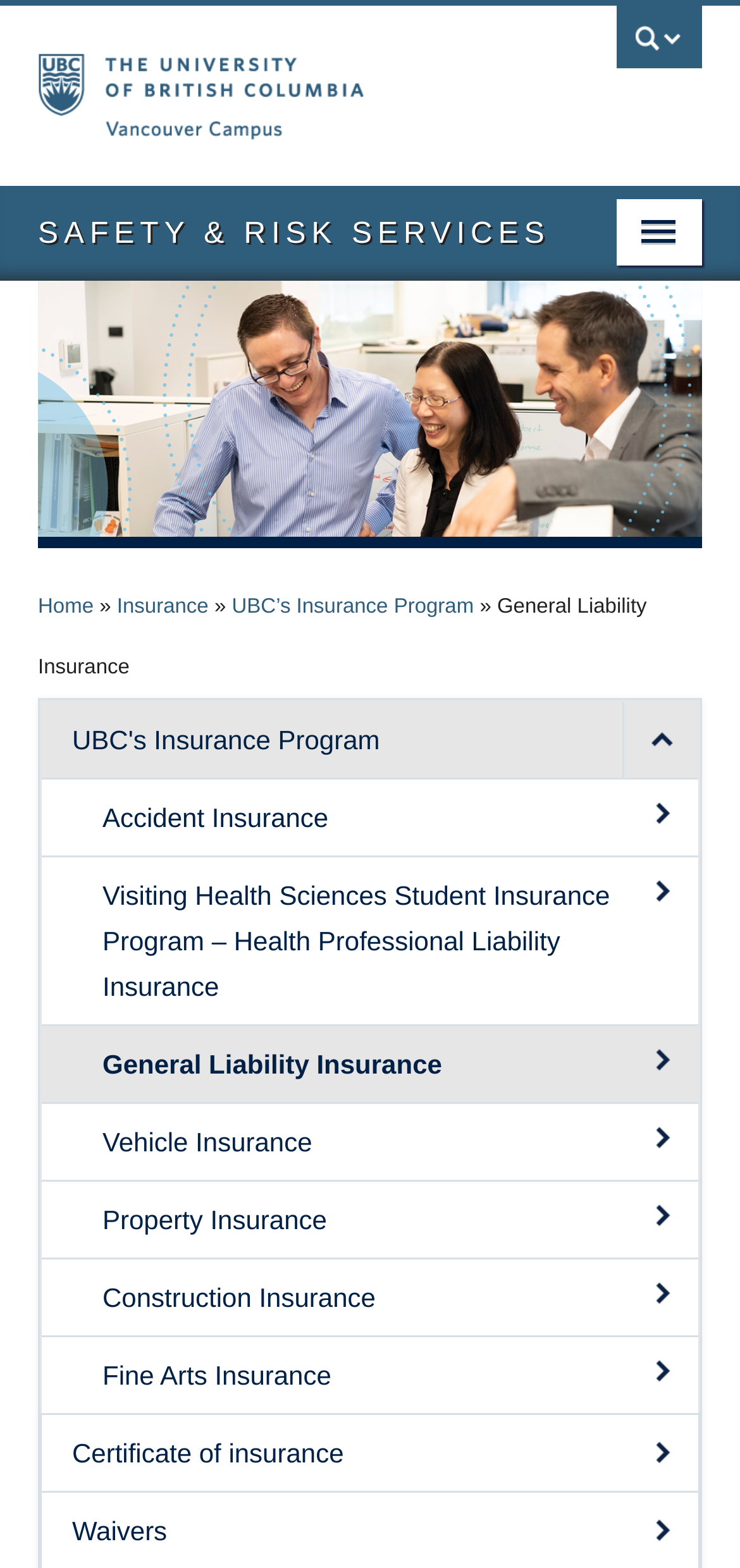Find the bounding box coordinates corresponding to the UI element with the description: "Cookies Policy". The coordinates should be formatted as [left, top, right, bottom], with values as floats between 0 and 1.

None